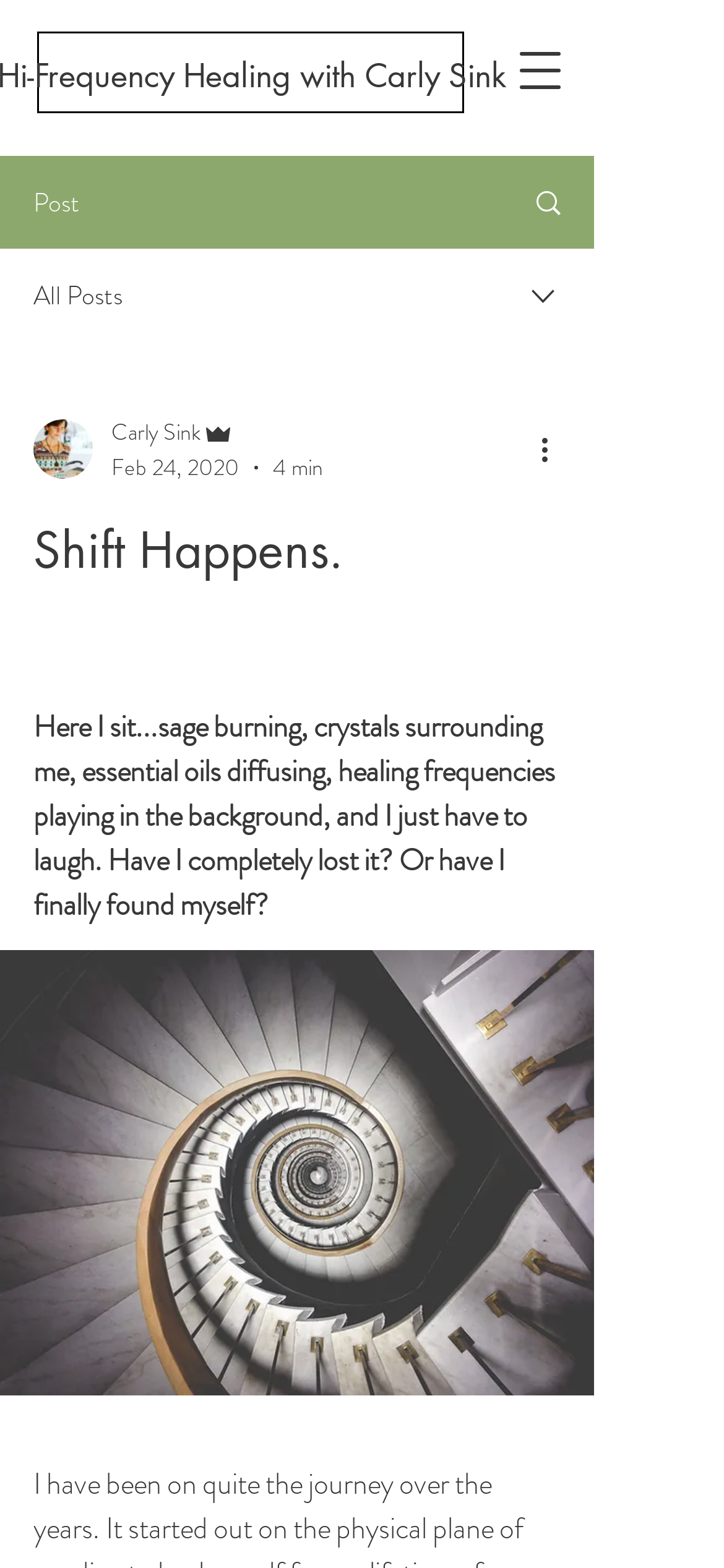Write an elaborate caption that captures the essence of the webpage.

The webpage appears to be a blog post titled "Shift Happens." At the top, there is a navigation menu button on the right side, which can be opened to reveal more options. Below this, there are two links, "Post" and "All Posts", situated on the left side, with an image accompanying each link. 

To the right of these links, there is a combobox that allows users to select from a dropdown menu. This combobox contains the writer's picture, their name "Carly Sink", and their role as "Admin". It also displays the date "Feb 24, 2020" and the estimated reading time "4 min". 

Below the combobox, there is a "More actions" button on the right side, accompanied by an image. The main content of the blog post is headed by the title "Shift Happens." in a larger font. The article begins with the text "Here I sit...sage burning, crystals surrounding me, essential oils diffusing, healing frequencies playing in the background, and I just have to laugh. Have I completely lost it? Or have I finally found myself?" which takes up a significant portion of the page. At the bottom, there is a button that spans the entire width of the page.